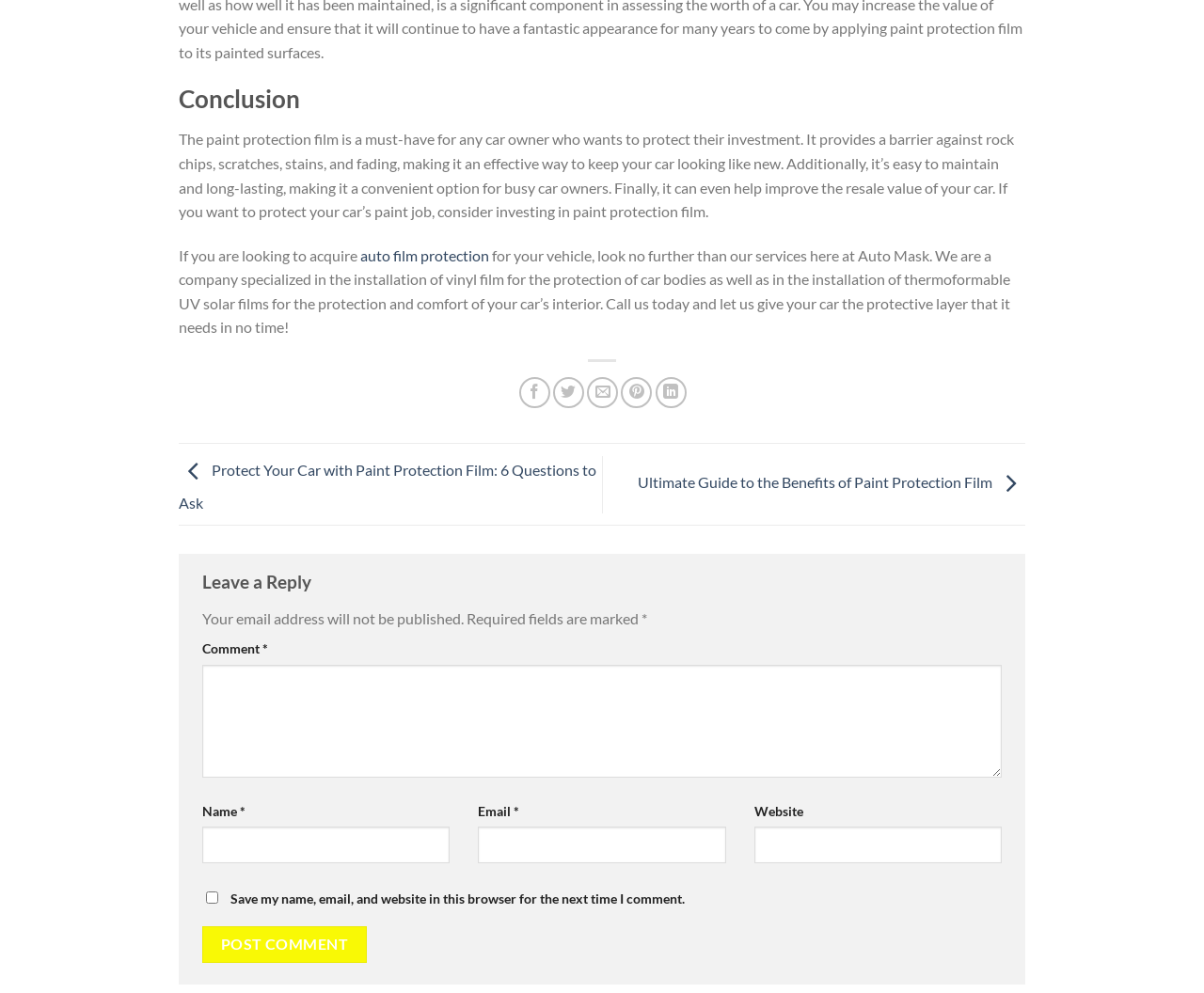Locate the coordinates of the bounding box for the clickable region that fulfills this instruction: "Click on 'Protect Your Car with Paint Protection Film: 6 Questions to Ask'".

[0.148, 0.464, 0.495, 0.515]